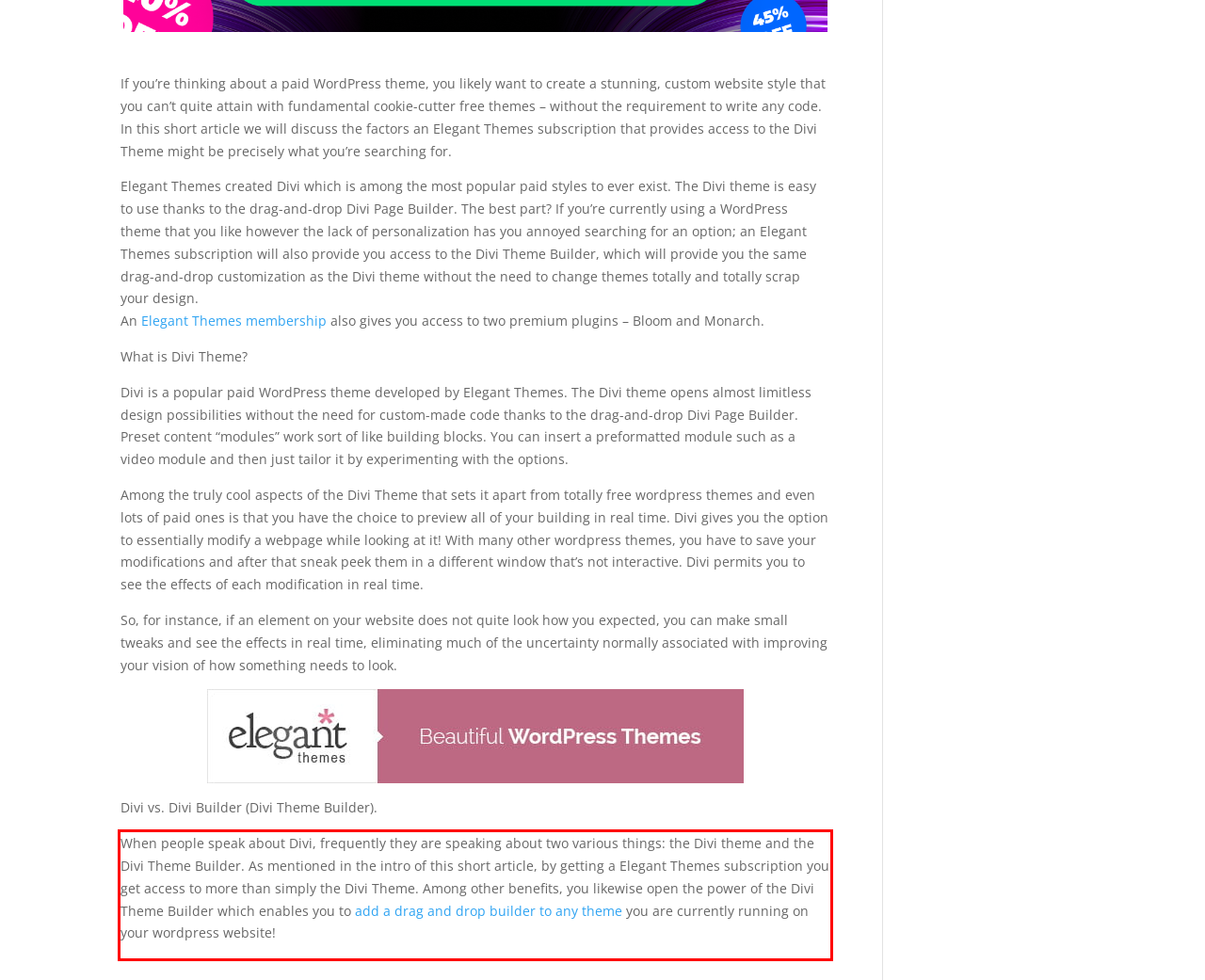Inspect the webpage screenshot that has a red bounding box and use OCR technology to read and display the text inside the red bounding box.

When people speak about Divi, frequently they are speaking about two various things: the Divi theme and the Divi Theme Builder. As mentioned in the intro of this short article, by getting a Elegant Themes subscription you get access to more than simply the Divi Theme. Among other benefits, you likewise open the power of the Divi Theme Builder which enables you to add a drag and drop builder to any theme you are currently running on your wordpress website!